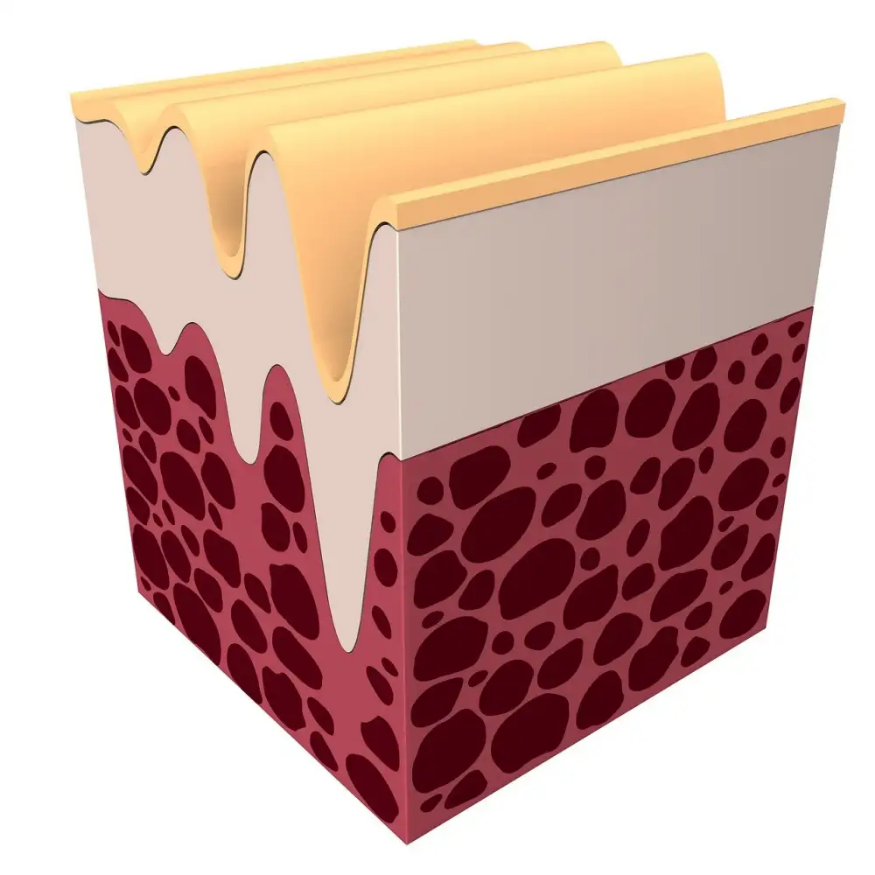What is the function of collagen fibers?
Please provide a single word or phrase in response based on the screenshot.

Skin elasticity and strength